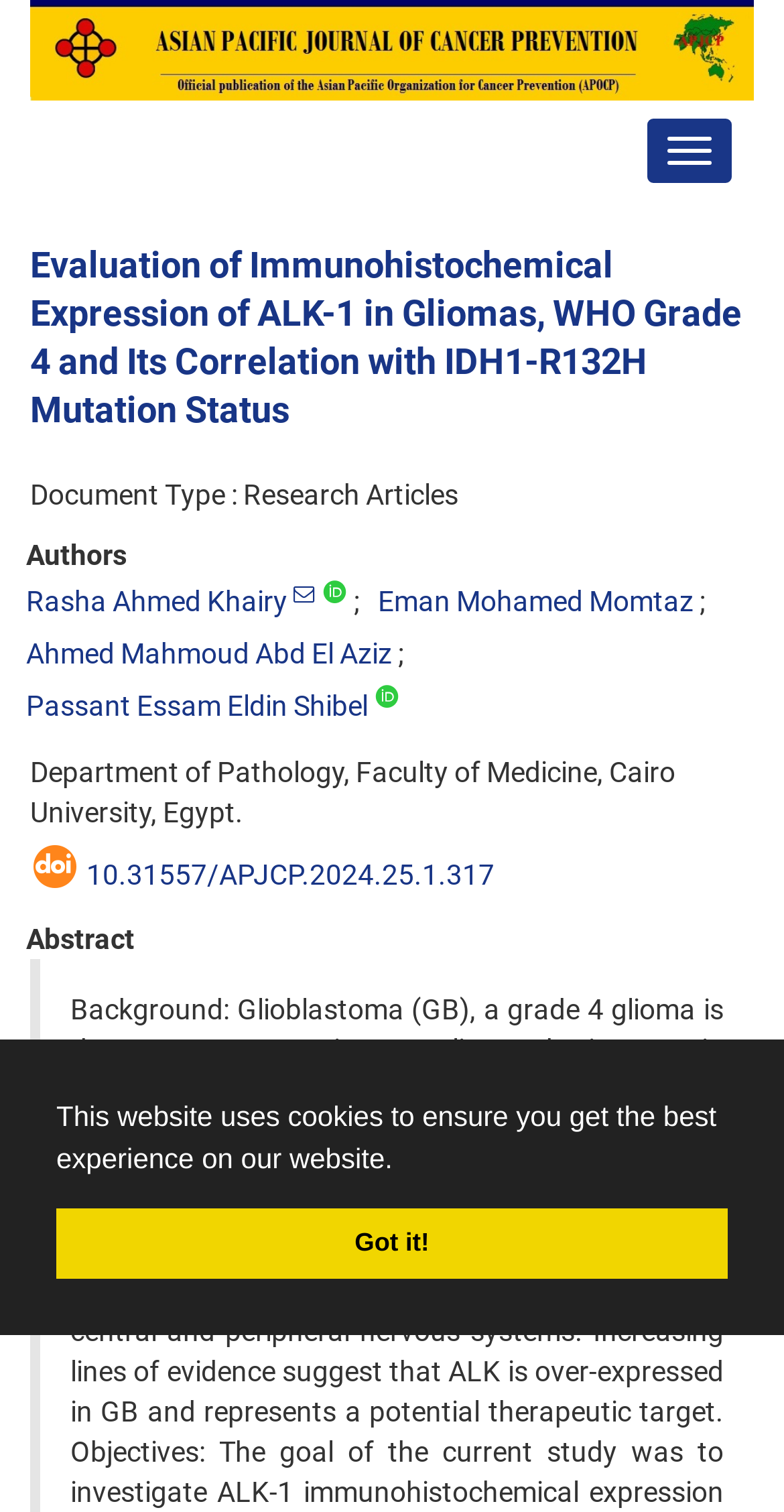Articulate a complete and detailed caption of the webpage elements.

The webpage appears to be a research article about glioblastoma, a type of brain tumor. At the top of the page, there is a banner with a cookie consent message, which informs users that the website uses cookies to ensure a good experience. The banner has two buttons: "learn more about cookies" and "dismiss cookie message". 

Below the banner, there is a large image that spans almost the entire width of the page. 

To the top-right of the image, there is a button labeled "Toggle navigation". 

The main content of the page starts with a heading that matches the title of the research article, "Evaluation of Immunohistochemical Expression of ALK-1 in Gliomas, WHO Grade 4 and Its Correlation with IDH1-R132H Mutation Status". This heading is followed by a link with the same title. 

Below the heading, there are several sections of text. The first section indicates that the document type is a research article. The next section lists the authors of the article, including Rasha Ahmed Khairy, Eman Mohamed Momtaz, Ahmed Mahmoud Abd El Aziz, and Passant Essam Eldin Shibel. Each author's name is a link, and some of them have superscript symbols next to their names. 

The authors' section is followed by the department information, which is the Department of Pathology, Faculty of Medicine, Cairo University, Egypt. 

Next, there is a section with a DOI (digital object identifier) label, followed by a link with the DOI number. 

Finally, there is a section labeled "Abstract", which likely contains a summary of the research article.